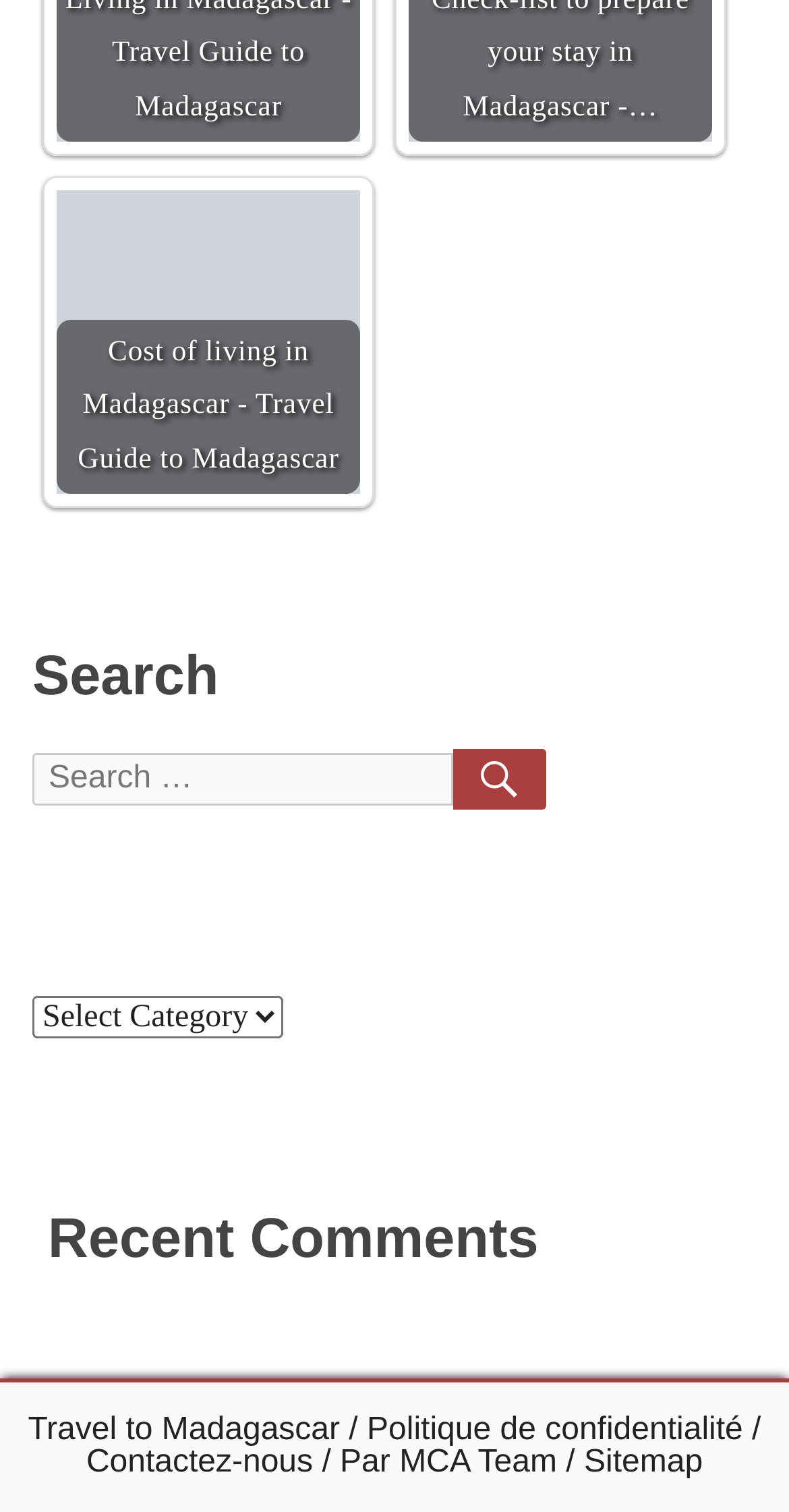Identify the bounding box coordinates of the clickable section necessary to follow the following instruction: "Click on the 'Cost of living in Madagascar' link". The coordinates should be presented as four float numbers from 0 to 1, i.e., [left, top, right, bottom].

[0.072, 0.126, 0.456, 0.327]